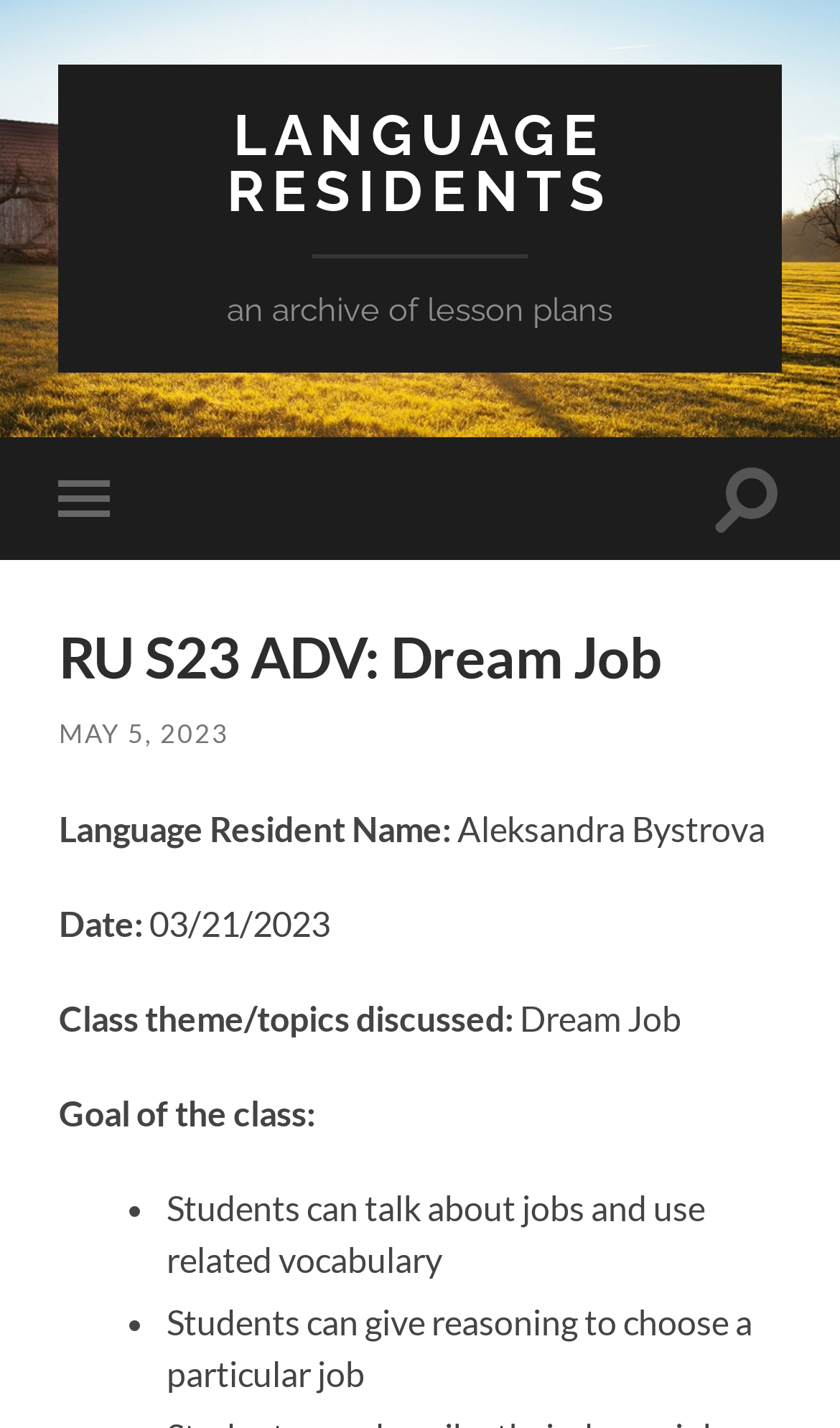Please find the main title text of this webpage.

RU S23 ADV: Dream Job